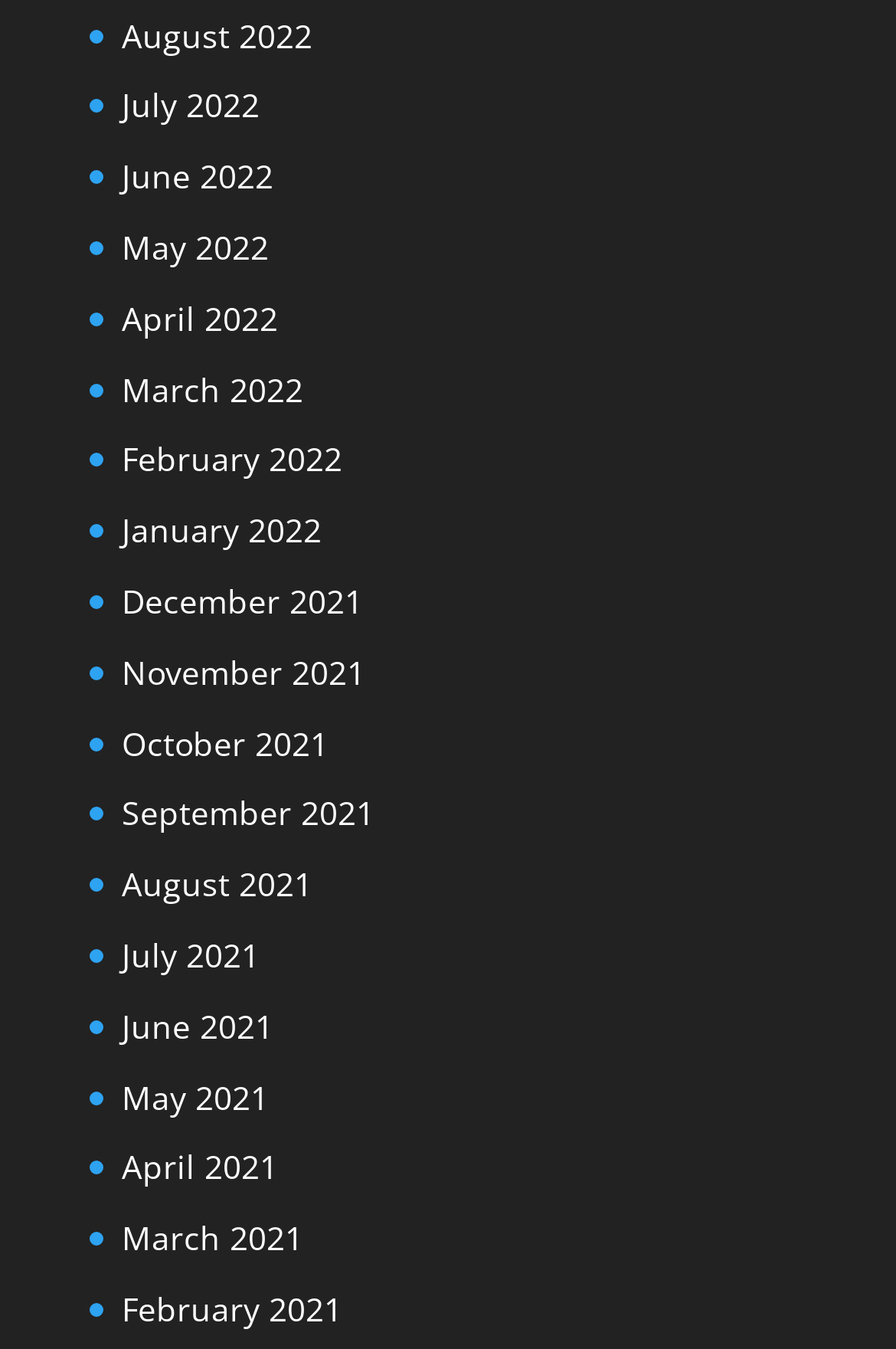How many links are listed in total?
Answer with a single word or phrase by referring to the visual content.

24